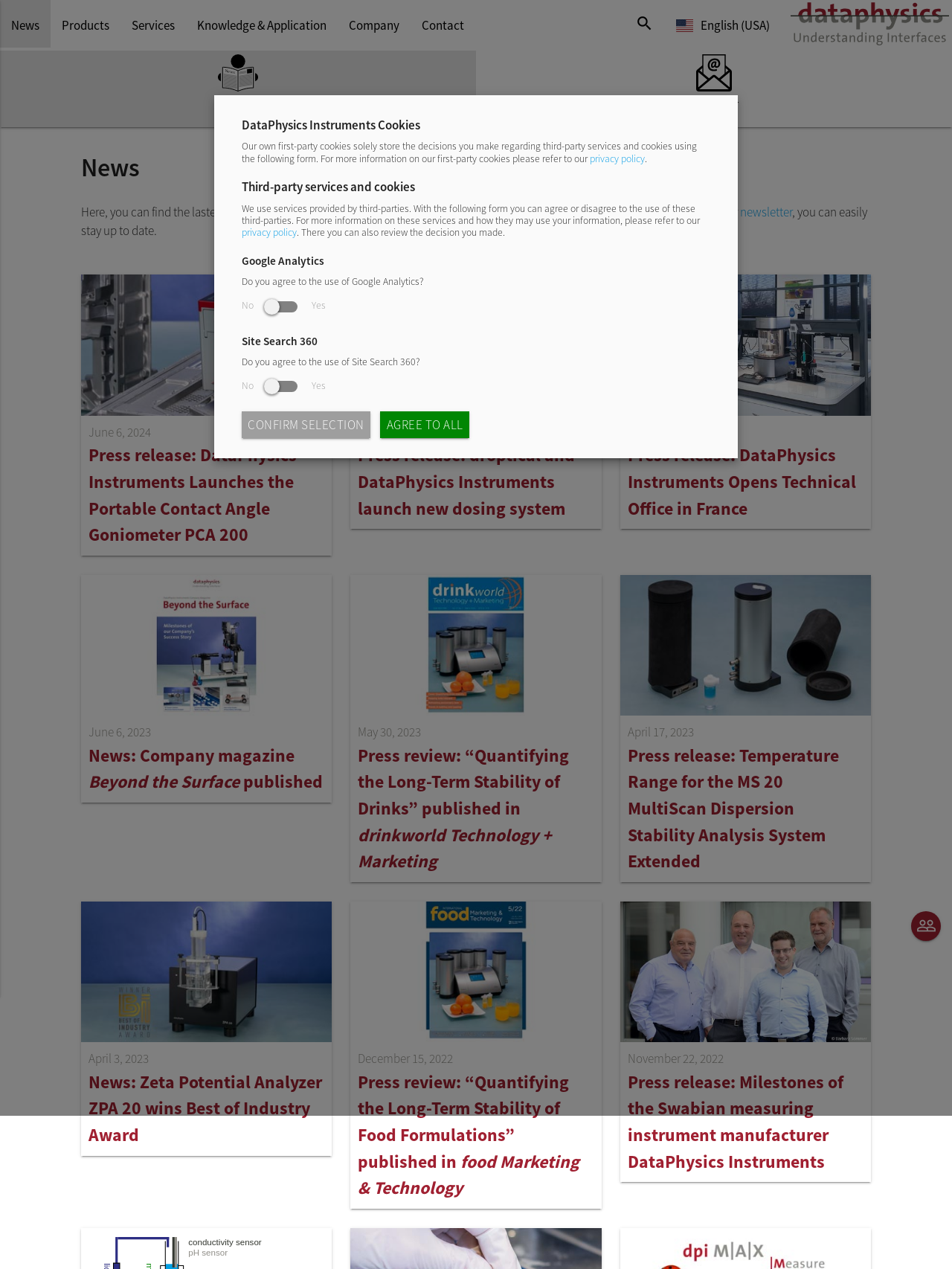Can you give a comprehensive explanation to the question given the content of the image?
What is the purpose of the newsletter?

The purpose of the newsletter can be inferred from the text 'By signing up to our newsletter, you can easily stay up to date.' which suggests that the newsletter is a way to receive updates and stay informed about the company's news and developments.